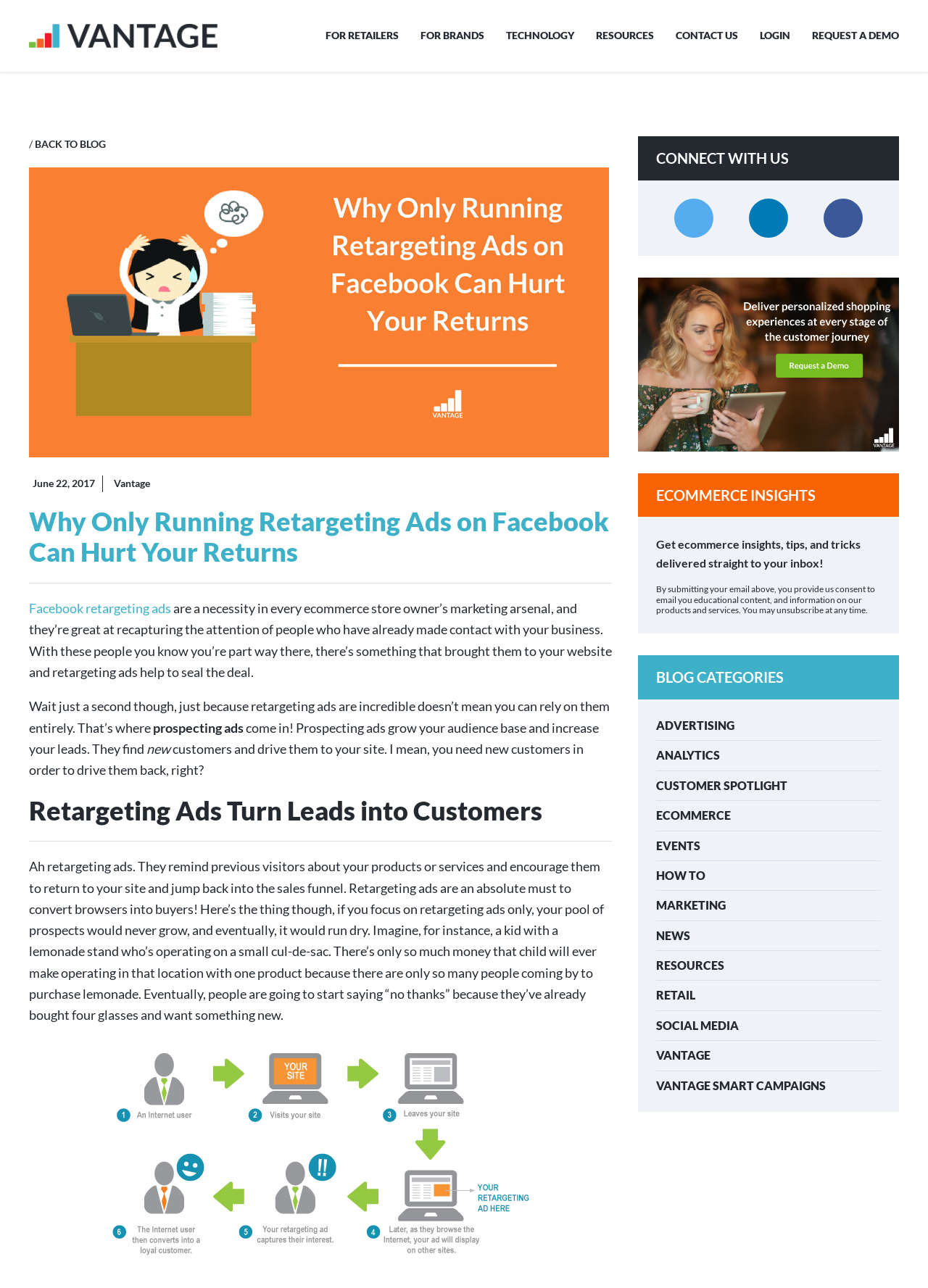What is the purpose of retargeting ads?
Based on the screenshot, provide a one-word or short-phrase response.

To convert browsers into buyers